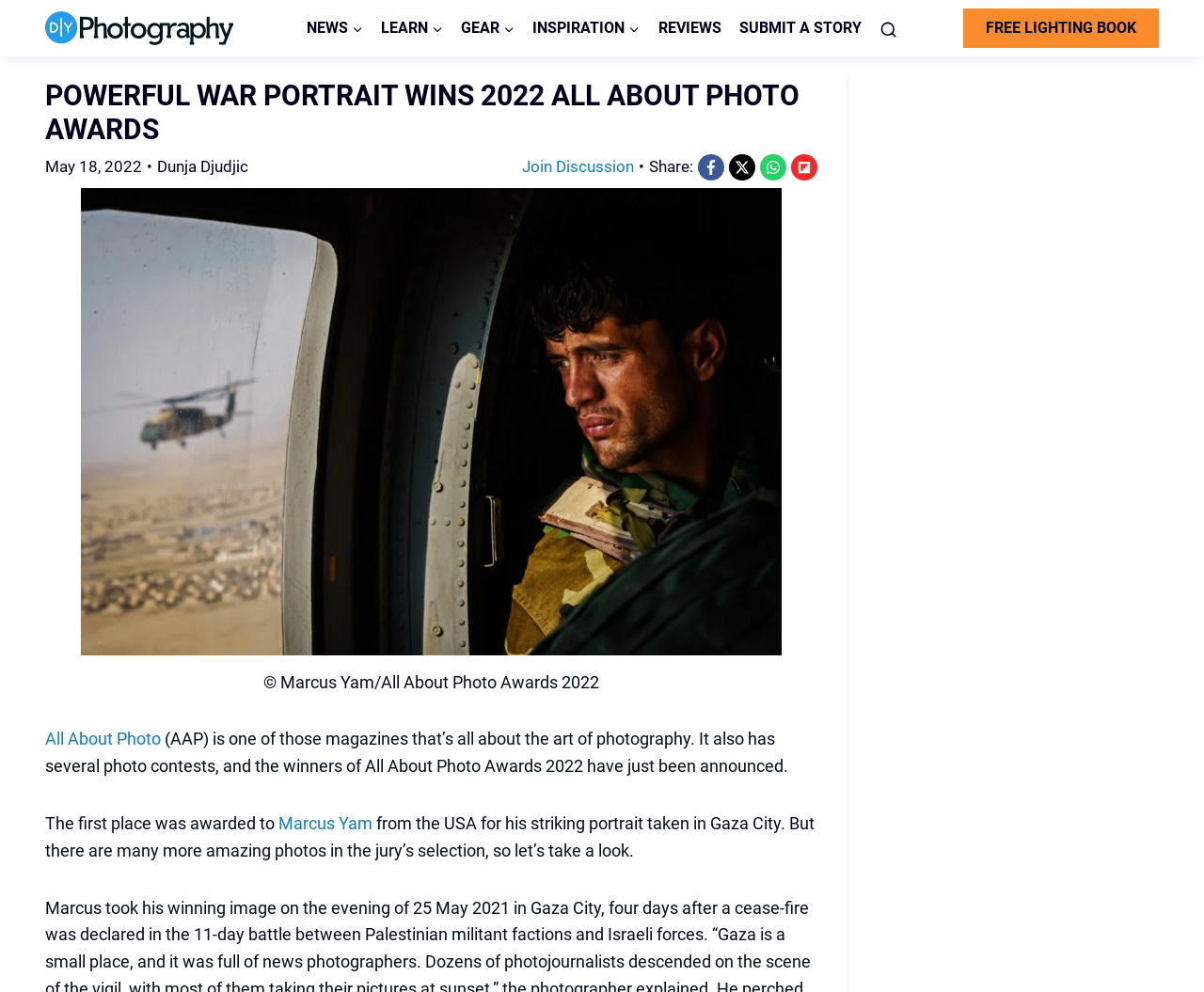Examine the image carefully and respond to the question with a detailed answer: 
What is the date of the article?

I found the answer by looking at the date displayed at the top of the article, which says 'May 18, 2022'.